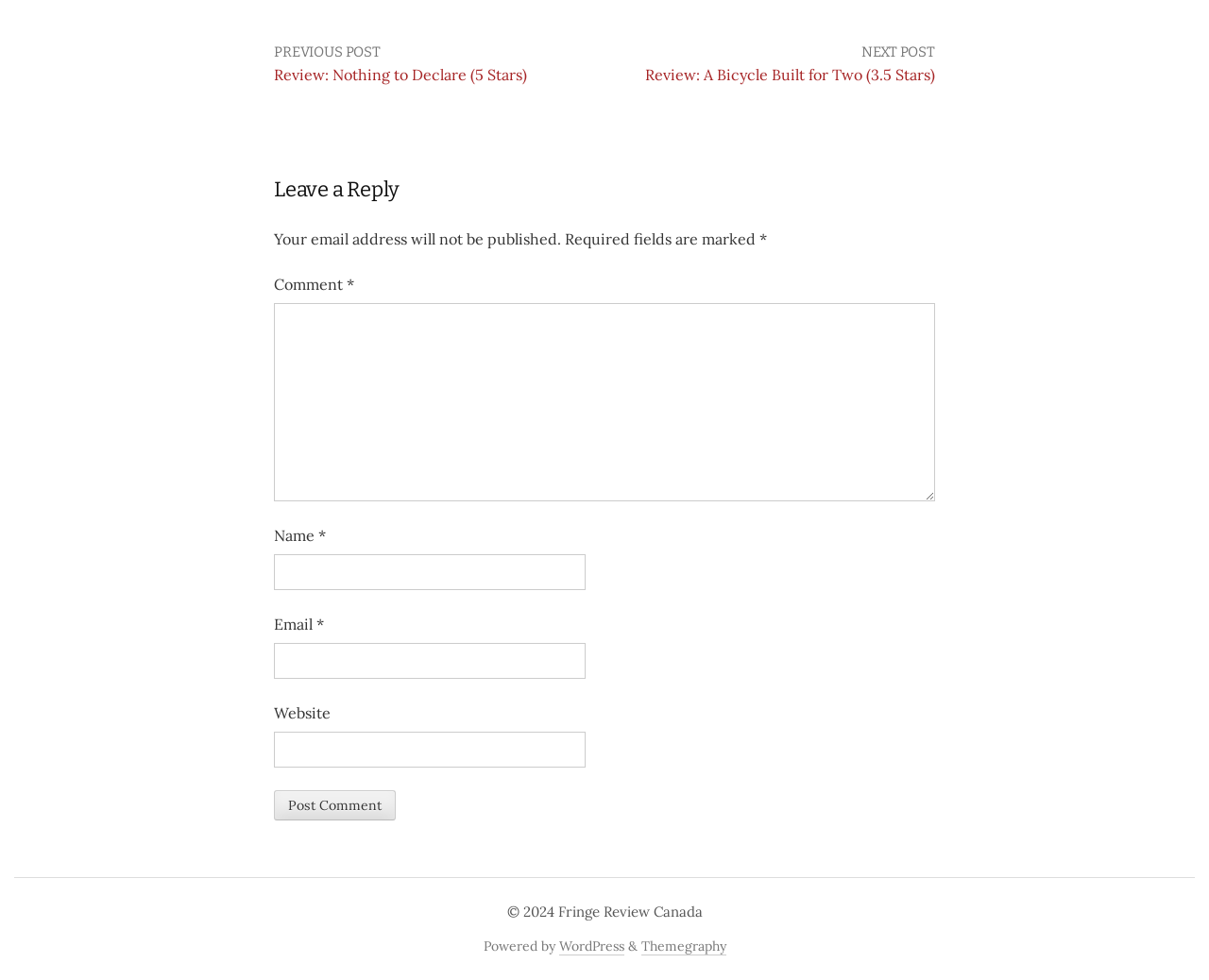Determine the bounding box coordinates of the clickable element to complete this instruction: "Click on the 'Post Comment' button". Provide the coordinates in the format of four float numbers between 0 and 1, [left, top, right, bottom].

[0.227, 0.806, 0.327, 0.837]